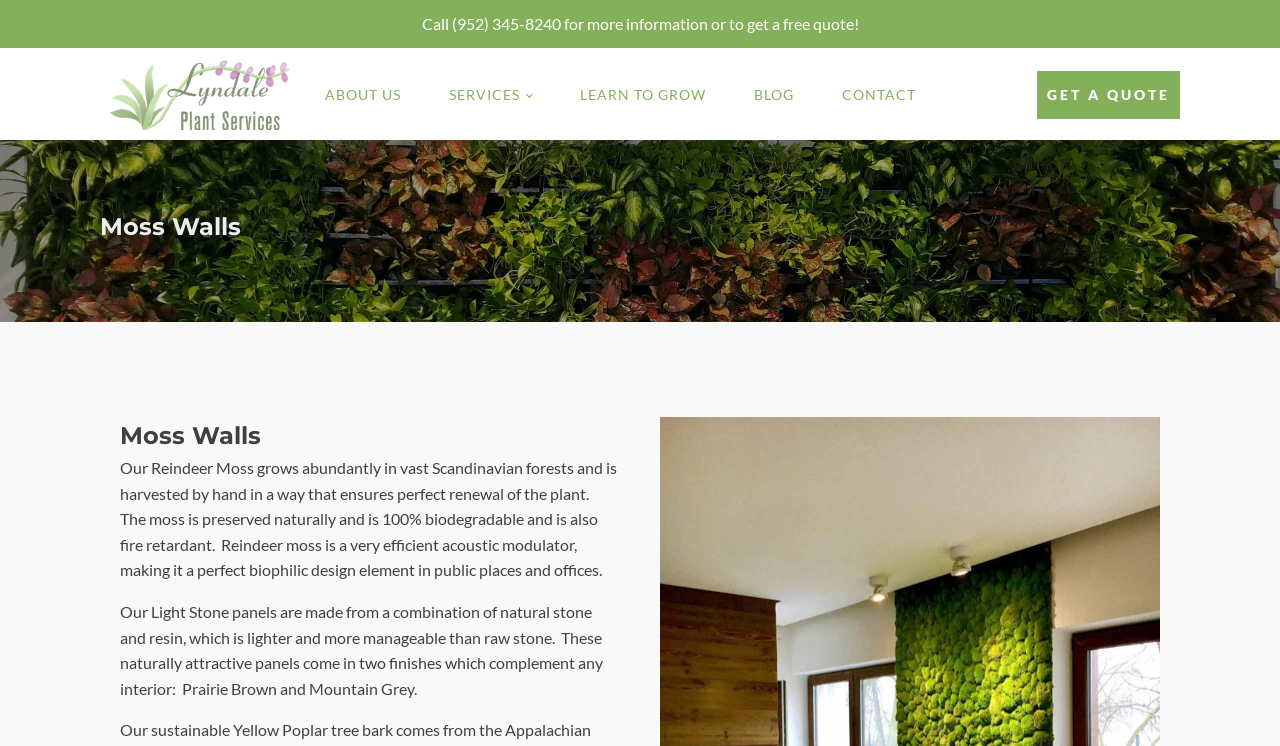Pinpoint the bounding box coordinates of the area that should be clicked to complete the following instruction: "Call the phone number for more information". The coordinates must be given as four float numbers between 0 and 1, i.e., [left, top, right, bottom].

[0.0, 0.0, 1.0, 0.064]